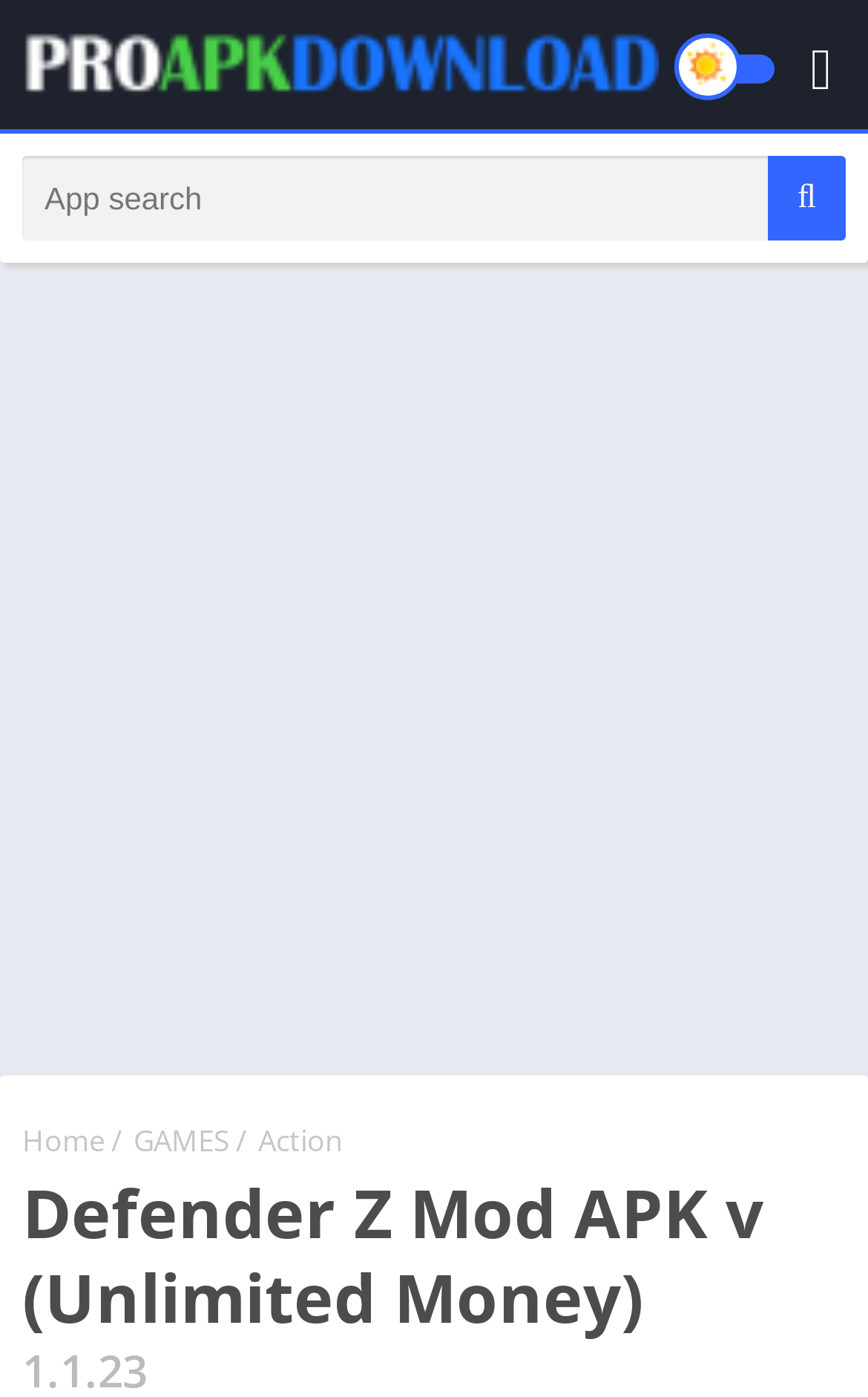Using the details from the image, please elaborate on the following question: What type of content is available on this website?

The website provides mod games and apps for Android, as indicated by the link 'Download Mod Games & Apps for Android' and the title of the webpage 'Defender Z Mod APK v1.1.23 (Unlimited Money)'.